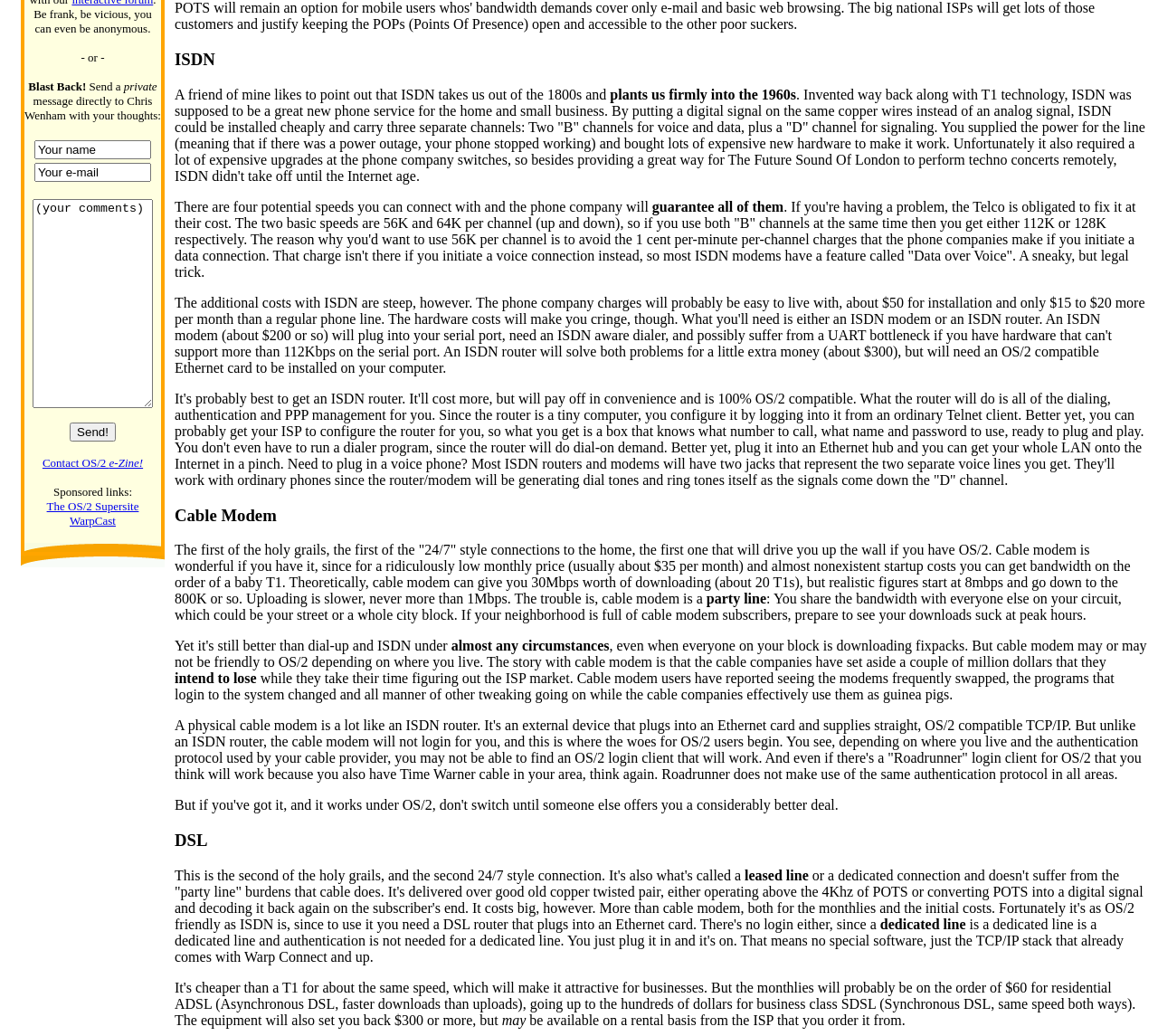Extract the bounding box of the UI element described as: "Contact OS/2 e-Zine!".

[0.037, 0.44, 0.124, 0.453]